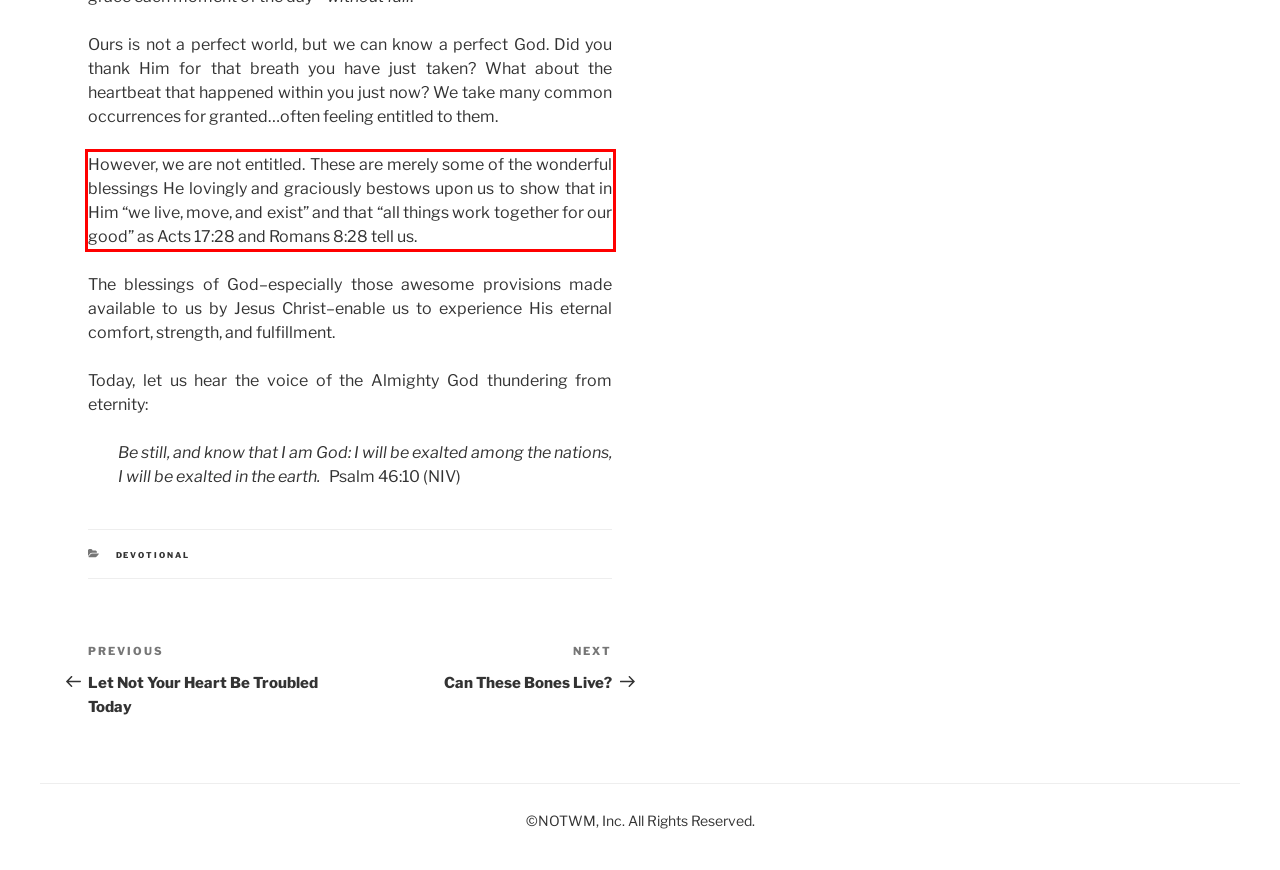By examining the provided screenshot of a webpage, recognize the text within the red bounding box and generate its text content.

However, we are not entitled. These are merely some of the wonderful blessings He lovingly and graciously bestows upon us to show that in Him “we live, move, and exist” and that “all things work together for our good” as Acts 17:28 and Romans 8:28 tell us.